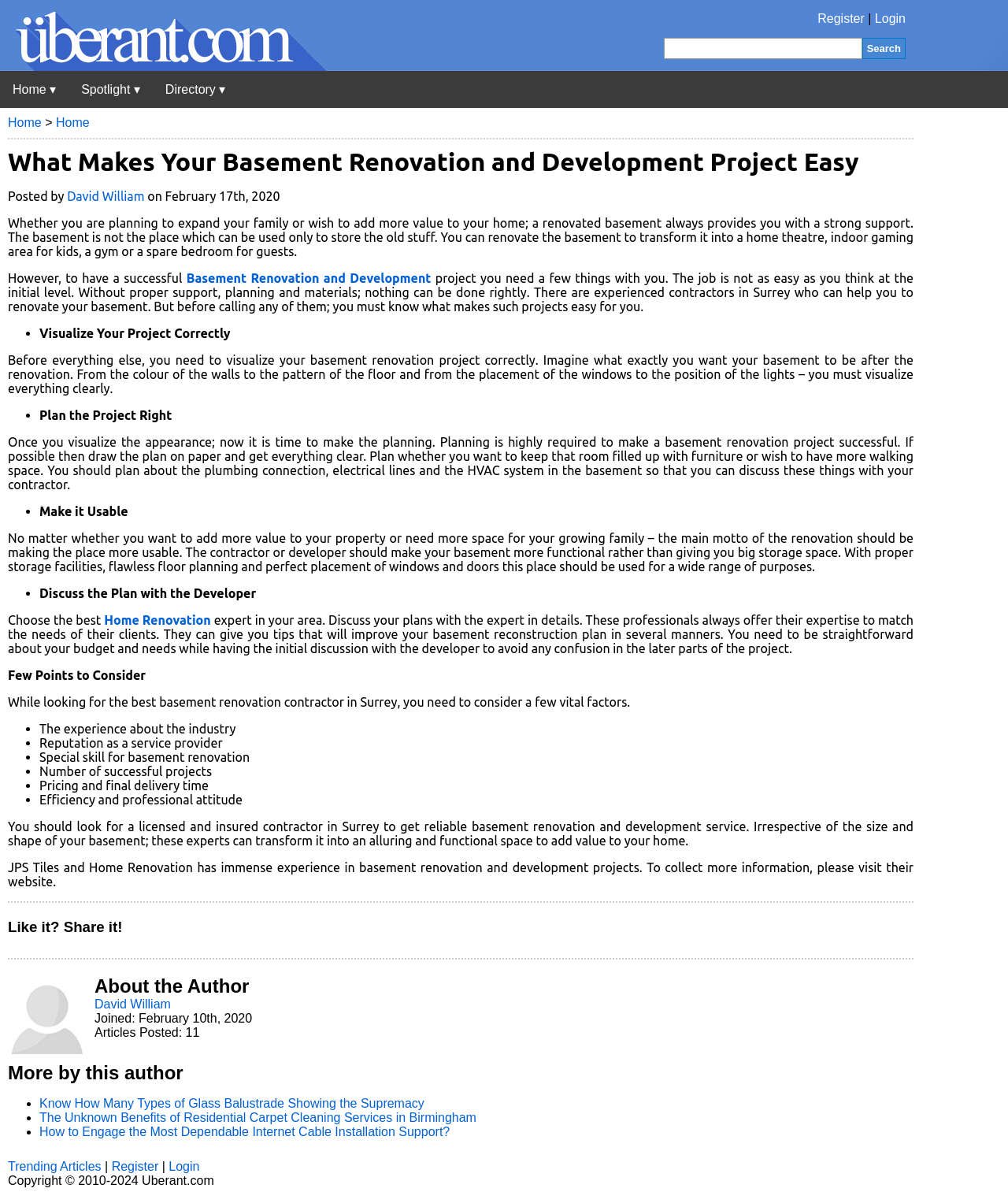What factors should you consider when looking for a basement renovation contractor?
Examine the image and provide an in-depth answer to the question.

The article advises homeowners to consider several vital factors when looking for a basement renovation contractor, including the contractor's experience in the industry, reputation as a service provider, special skills for basement renovation, number of successful projects, pricing, and final delivery time, as well as efficiency and professional attitude.